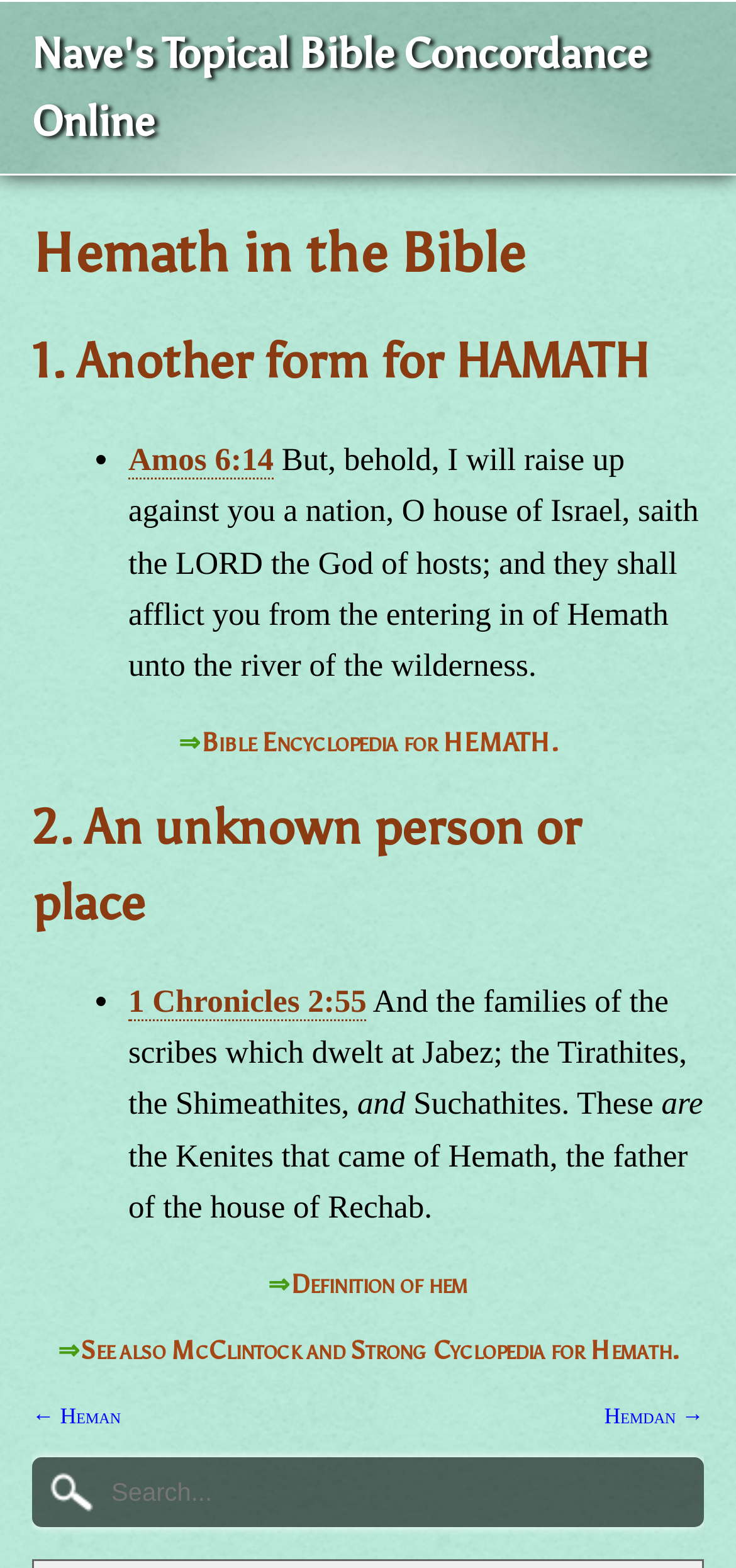Summarize the webpage with intricate details.

This webpage is about Bible verses related to Hemath from Nave's Topical Bible Concordance. At the top, there is a link to "Nave's Topical Bible Concordance Online" and a heading that reads "Hemath in the Bible". Below the heading, there is another heading that says "1. Another form for HAMATH". 

Under this heading, there is a list of Bible verses, marked with bullet points. The first verse is from Amos 6:14, which is accompanied by a passage of text that describes God's promise to raise up a nation against Israel. To the right of the passage, there is a link to a Bible Encyclopedia for HEMATH. 

Further down the page, there is another heading that reads "2. An unknown person or place". Below this heading, there is another list of Bible verses, marked with bullet points. The first verse is from 1 Chronicles 2:55, which is accompanied by a passage of text that describes the families of scribes. 

Throughout the page, there are links to other related topics, such as definitions and cyclopedia entries. At the bottom of the page, there are links to navigate to other related topics, including Heman and Hemdan. There is also a search box where users can input keywords to search for related content.